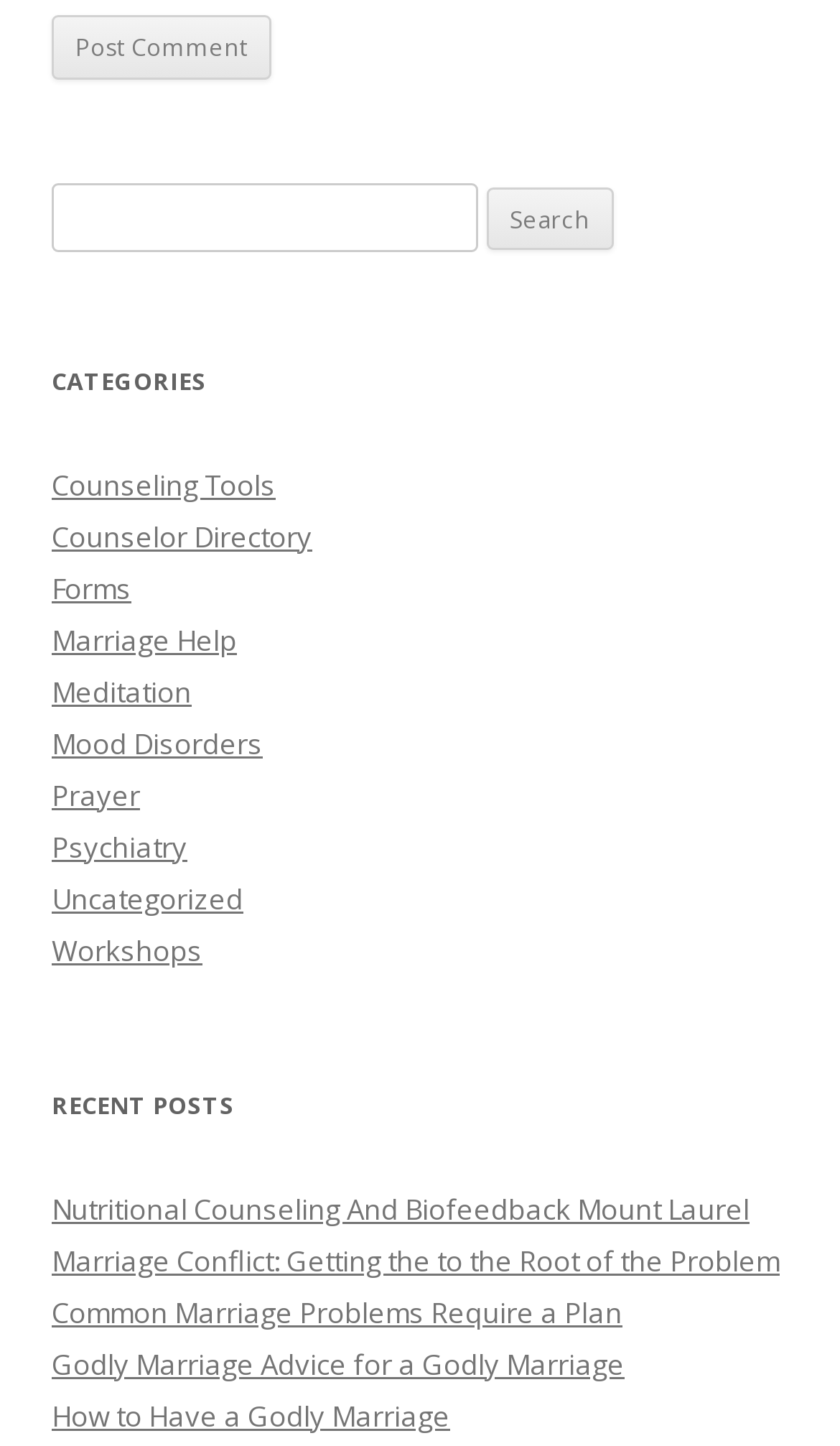Bounding box coordinates are to be given in the format (top-left x, top-left y, bottom-right x, bottom-right y). All values must be floating point numbers between 0 and 1. Provide the bounding box coordinate for the UI element described as: name="submit" value="Post Comment"

[0.062, 0.01, 0.323, 0.054]